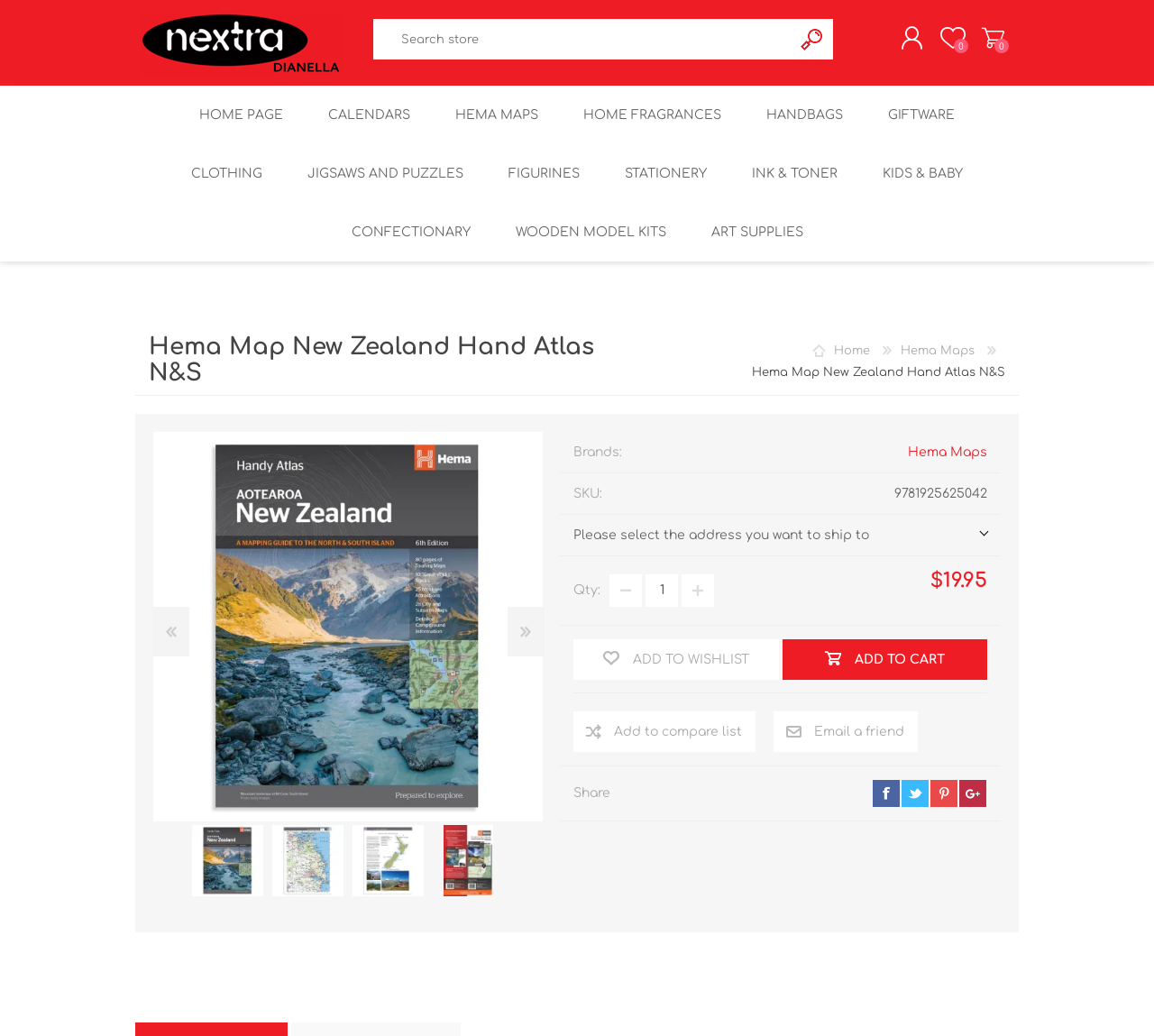Please specify the bounding box coordinates of the clickable region to carry out the following instruction: "View shopping cart". The coordinates should be four float numbers between 0 and 1, in the format [left, top, right, bottom].

[0.828, 0.023, 0.863, 0.062]